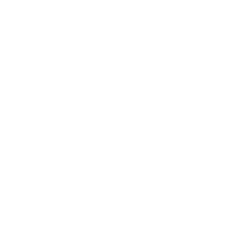Elaborate on the details you observe in the image.

This image features the packaging of "Tata Lite Salt," a product prominently displayed among a list of related products. The salt container likely emphasizes its health benefits or low sodium content, appealing to health-conscious consumers. Below the image, there's an option to add the product to the cart, indicated by a "+" symbol, alongside its name and price, which suggests that it's a part of an online shopping experience. This visual representation is targeted at customers looking to purchase essentials conveniently.